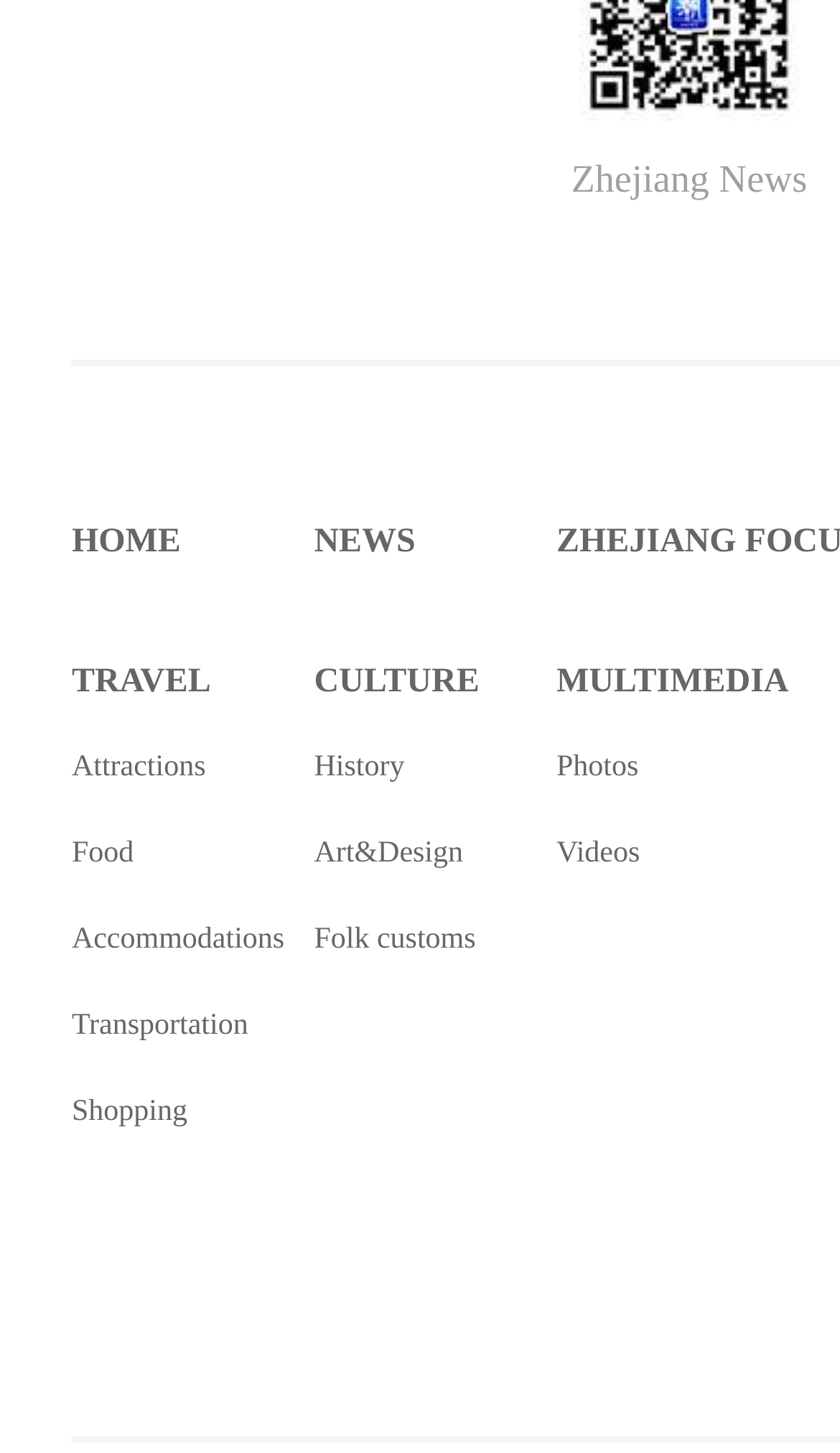Please identify the bounding box coordinates of the element I should click to complete this instruction: 'explore attractions'. The coordinates should be given as four float numbers between 0 and 1, like this: [left, top, right, bottom].

[0.085, 0.517, 0.245, 0.539]